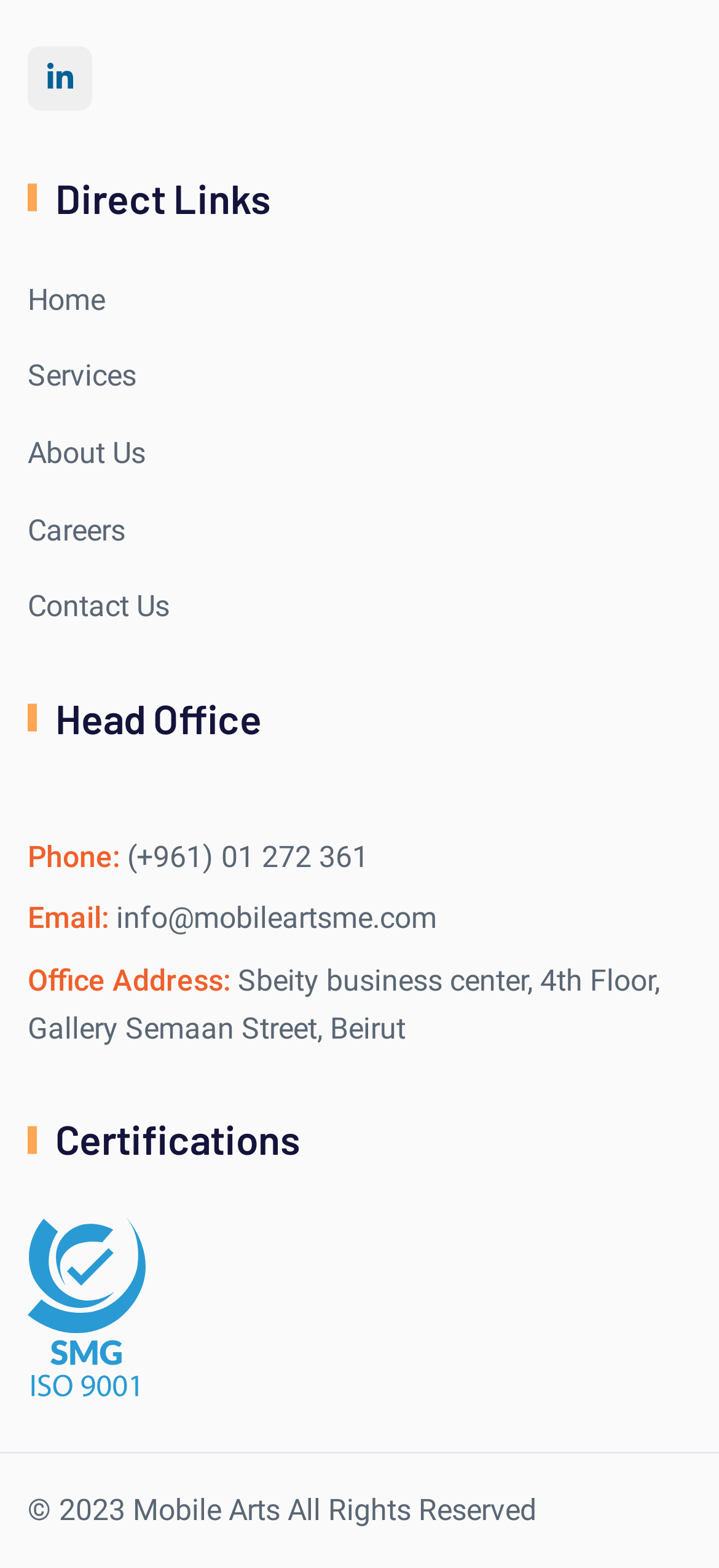Show me the bounding box coordinates of the clickable region to achieve the task as per the instruction: "Click on Home".

[0.038, 0.176, 0.146, 0.206]